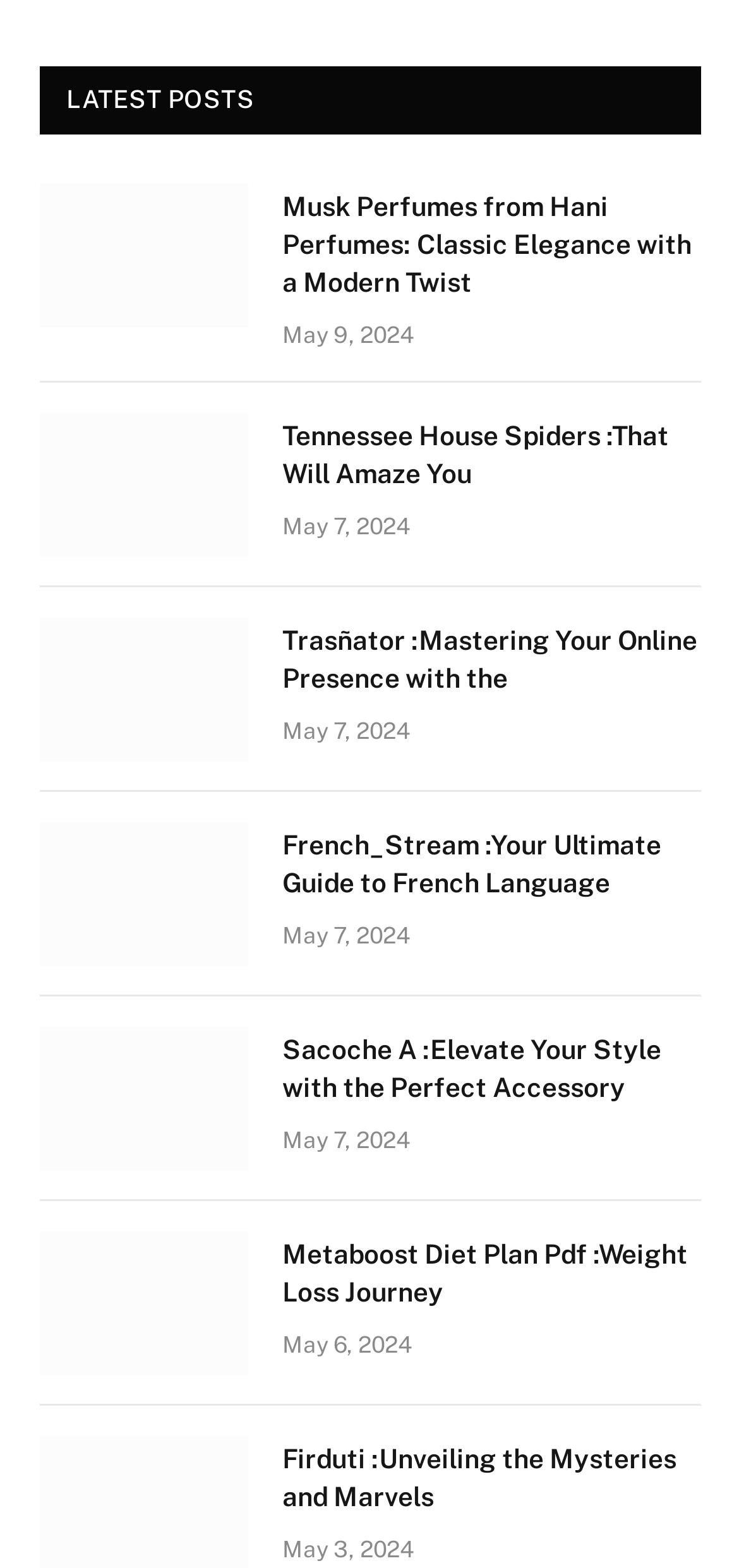How many articles are on this webpage?
Based on the screenshot, provide your answer in one word or phrase.

5